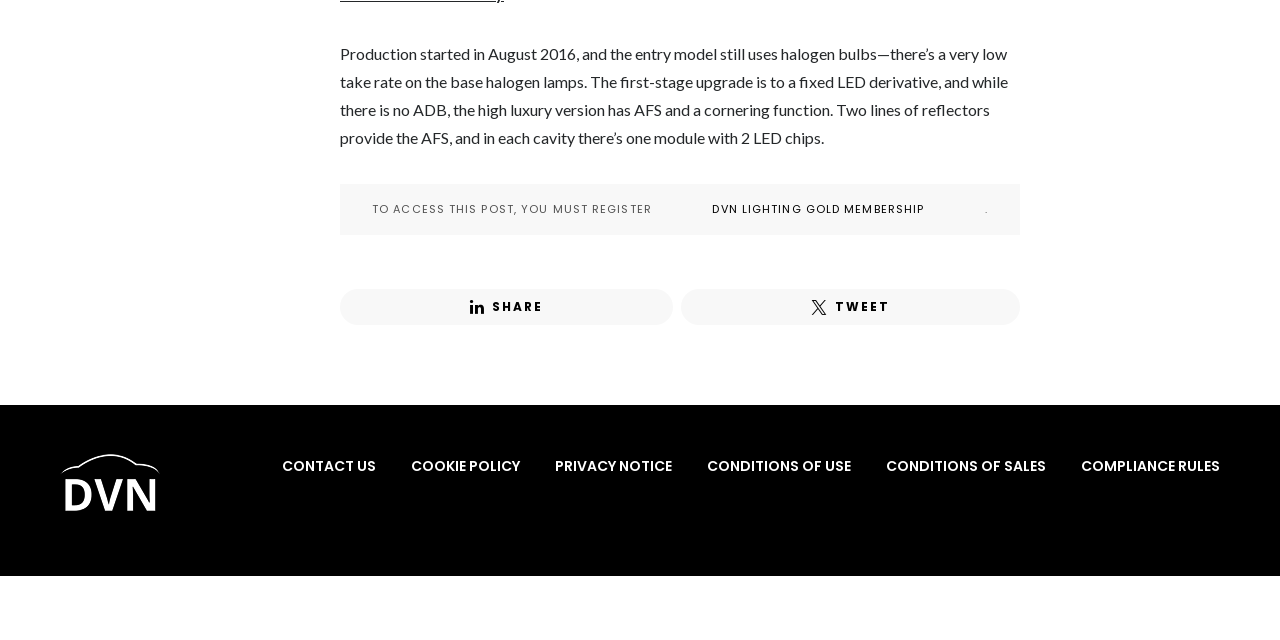For the element described, predict the bounding box coordinates as (top-left x, top-left y, bottom-right x, bottom-right y). All values should be between 0 and 1. Element description: DVN Lighting Gold Membership

[0.557, 0.314, 0.722, 0.339]